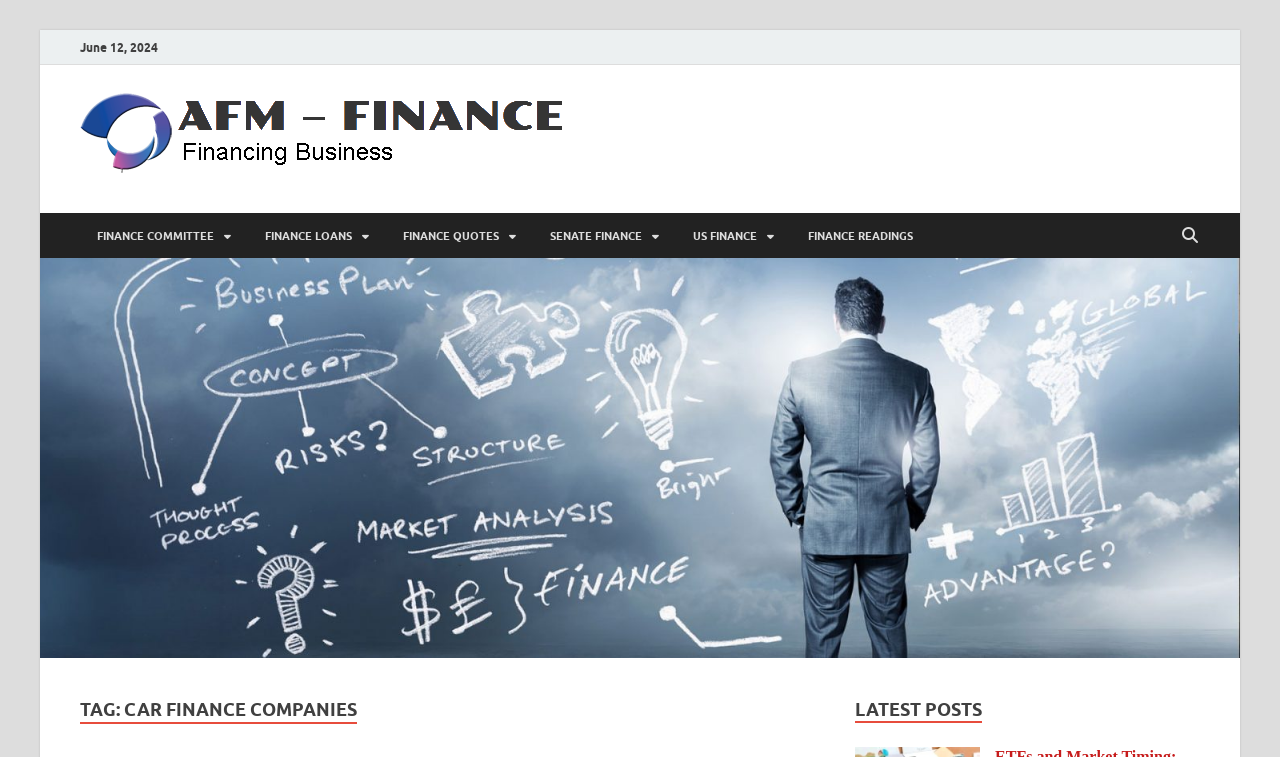Give a short answer to this question using one word or a phrase:
What is the icon on the button at the top right corner?

search icon